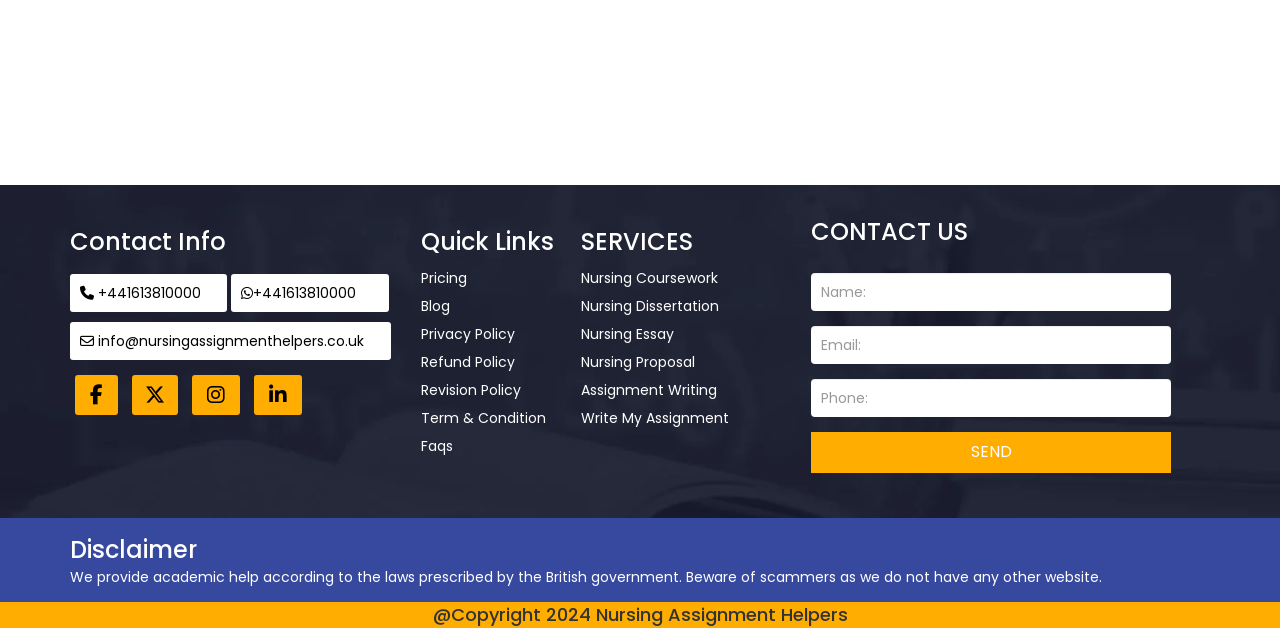Locate the bounding box coordinates of the clickable region to complete the following instruction: "Click the 'SEND' button."

[0.634, 0.704, 0.915, 0.736]